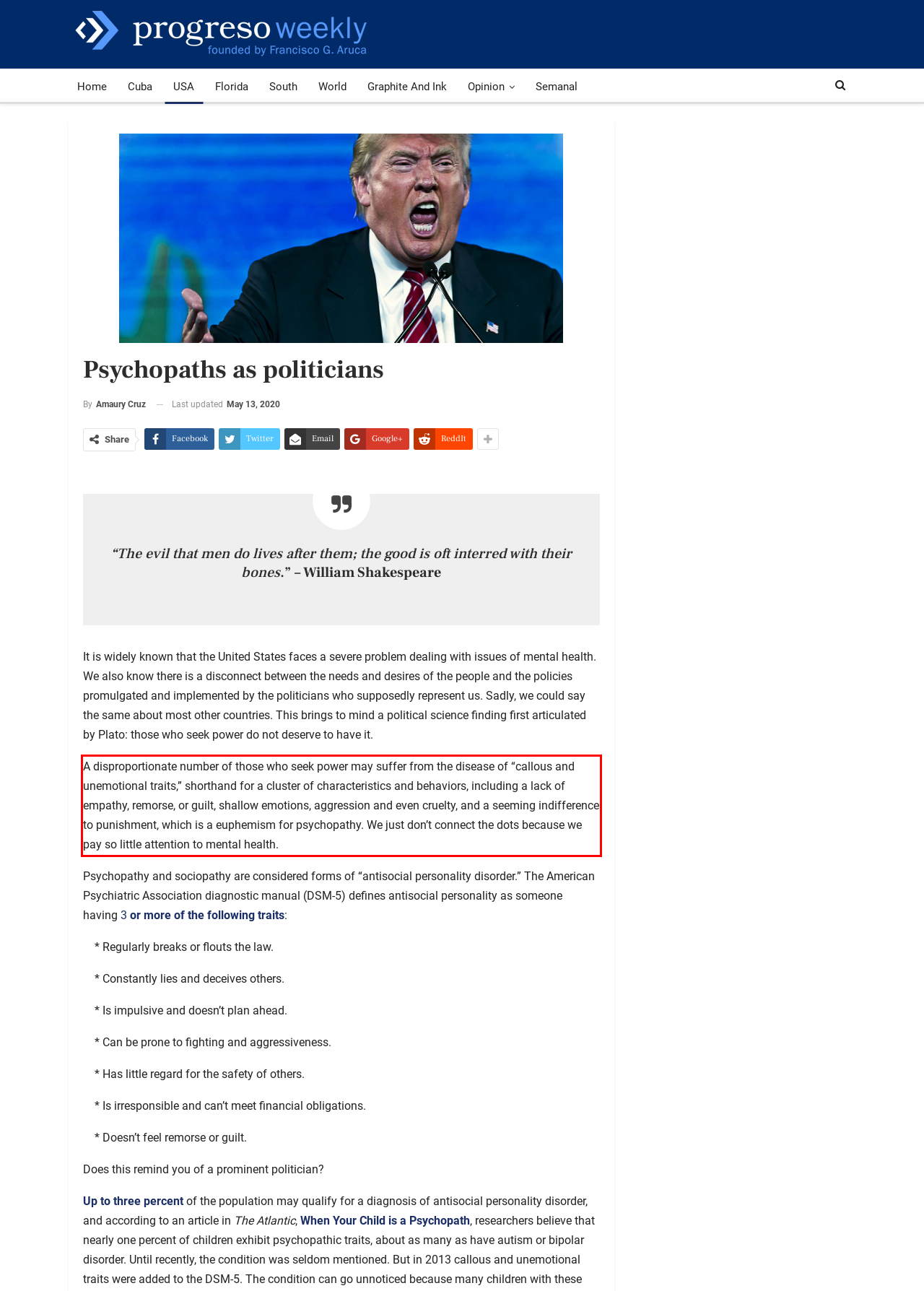Please examine the webpage screenshot containing a red bounding box and use OCR to recognize and output the text inside the red bounding box.

A disproportionate number of those who seek power may suffer from the disease of “callous and unemotional traits,” shorthand for a cluster of characteristics and behaviors, including a lack of empathy, remorse, or guilt, shallow emotions, aggression and even cruelty, and a seeming indifference to punishment, which is a euphemism for psychopathy. We just don’t connect the dots because we pay so little attention to mental health.